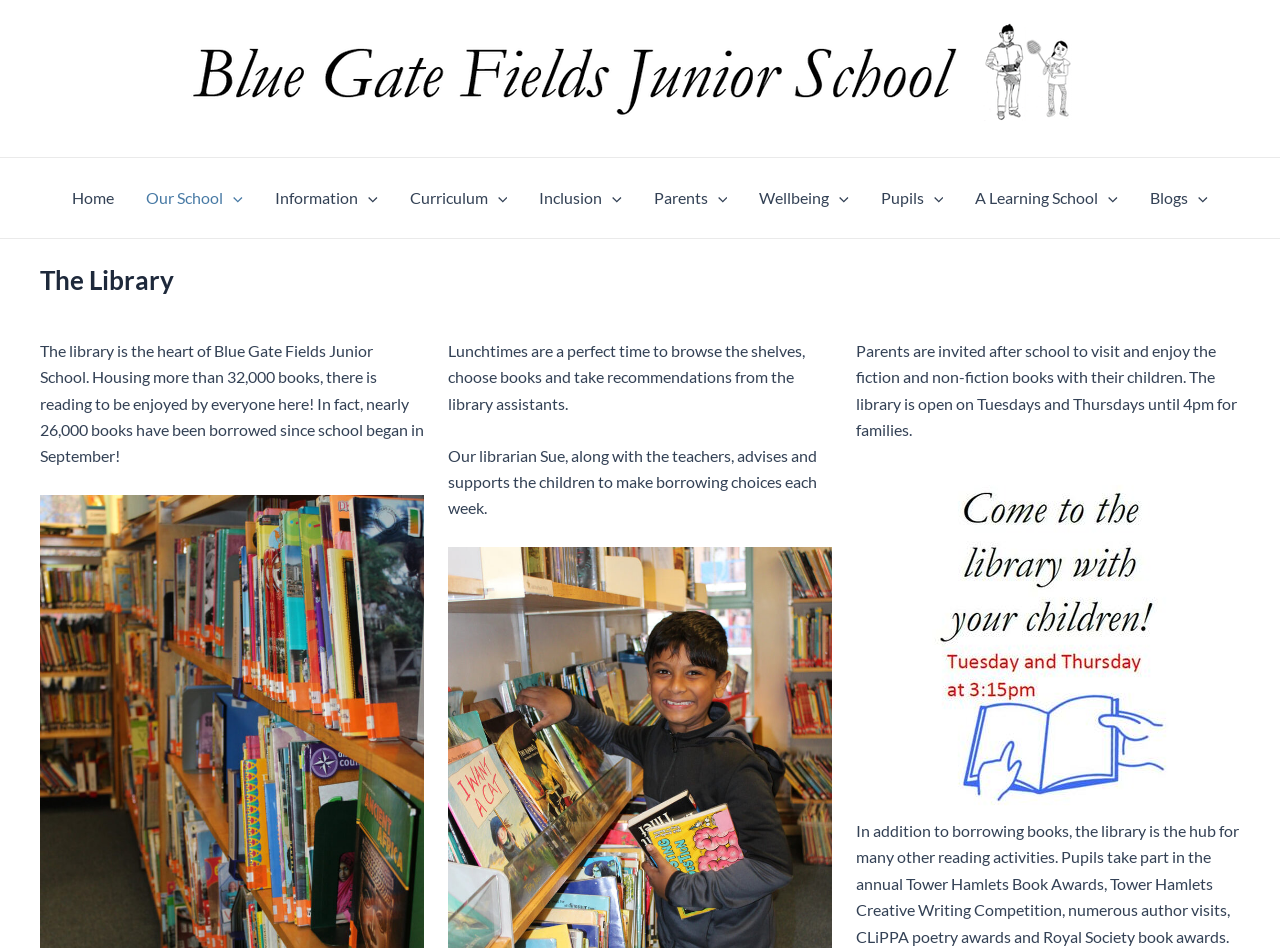What is the name of the school?
Answer the question using a single word or phrase, according to the image.

Blue Gate Fields Junior School